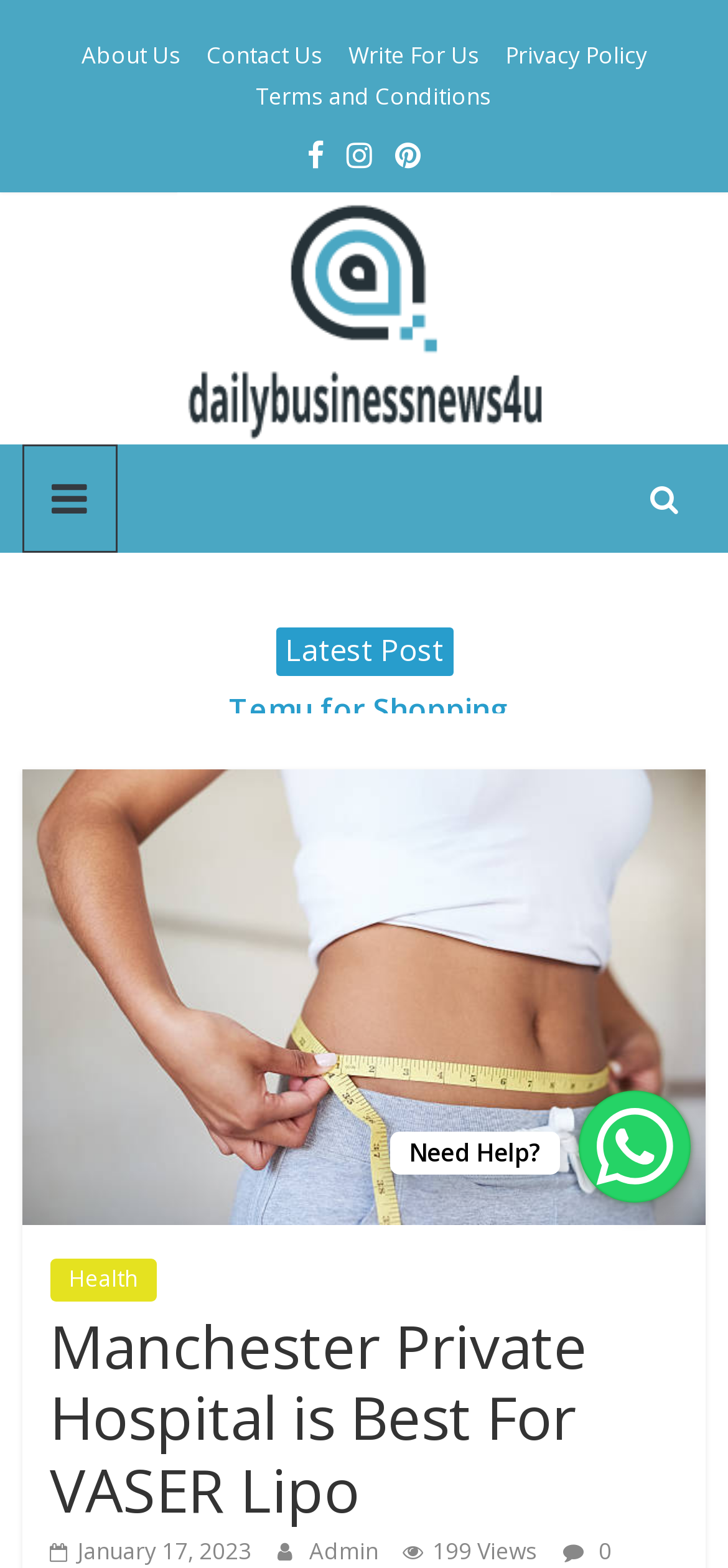Determine the bounding box coordinates in the format (top-left x, top-left y, bottom-right x, bottom-right y). Ensure all values are floating point numbers between 0 and 1. Identify the bounding box of the UI element described by: Admin

[0.425, 0.979, 0.527, 0.999]